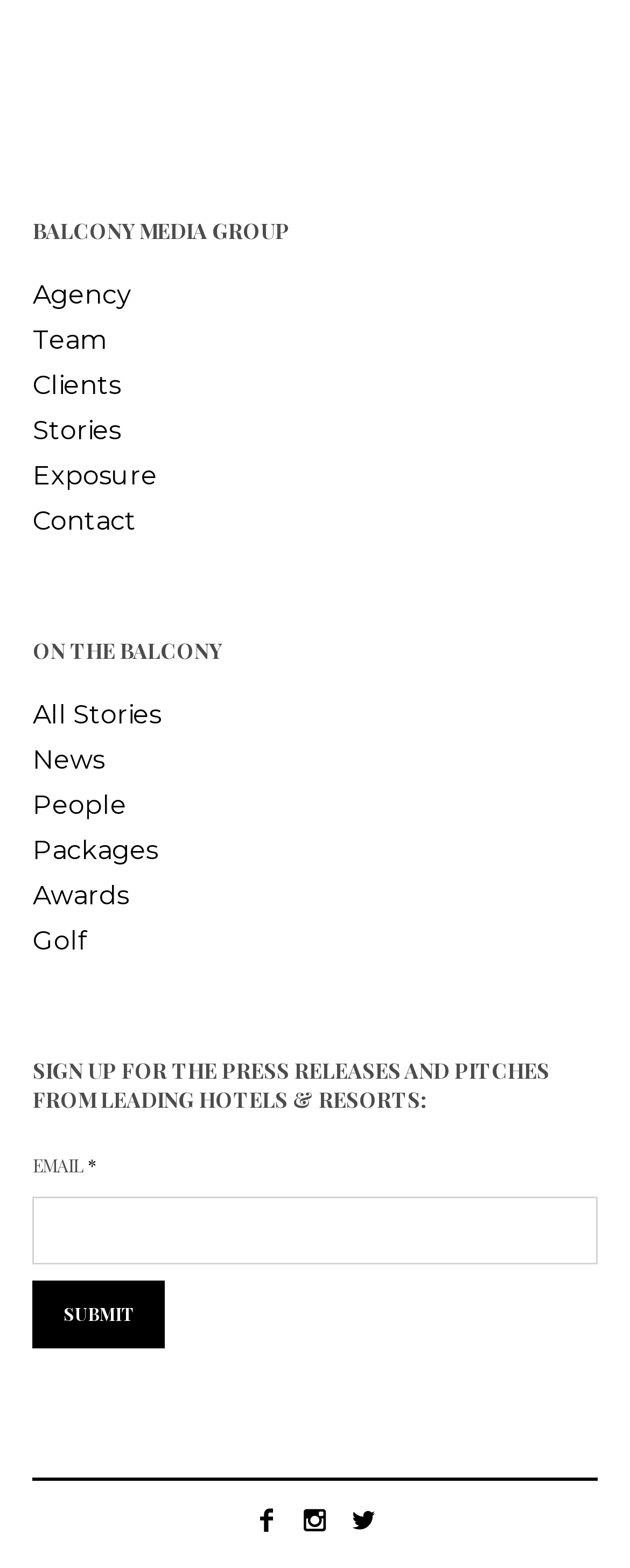What is the logo of Balcony Media Group?
Please provide a single word or phrase as the answer based on the screenshot.

logo